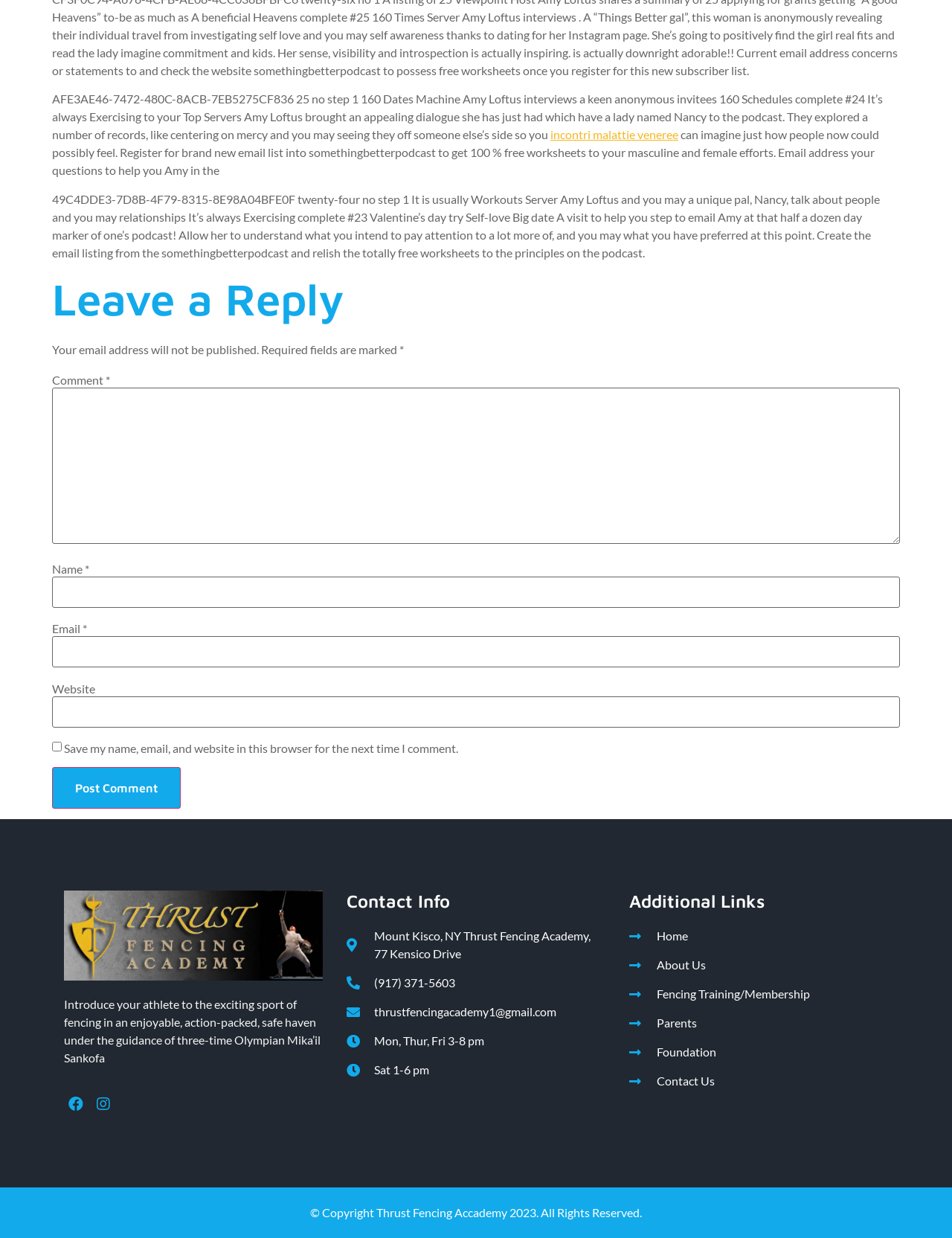Locate the bounding box coordinates of the element's region that should be clicked to carry out the following instruction: "Contact via phone number". The coordinates need to be four float numbers between 0 and 1, i.e., [left, top, right, bottom].

[0.364, 0.787, 0.636, 0.801]